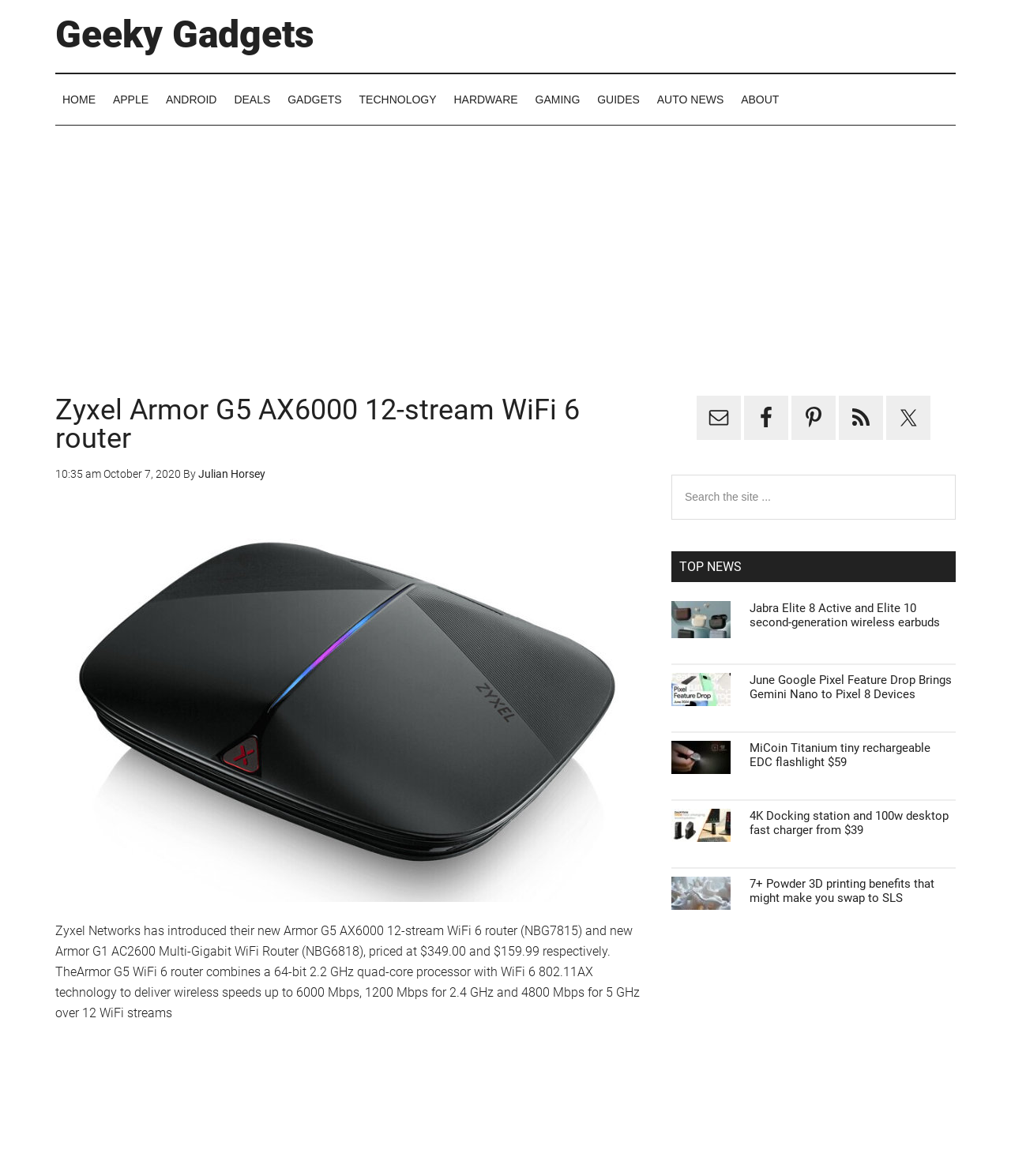What is the price of the Armor G5 WiFi 6 router? Based on the image, give a response in one word or a short phrase.

$349.00